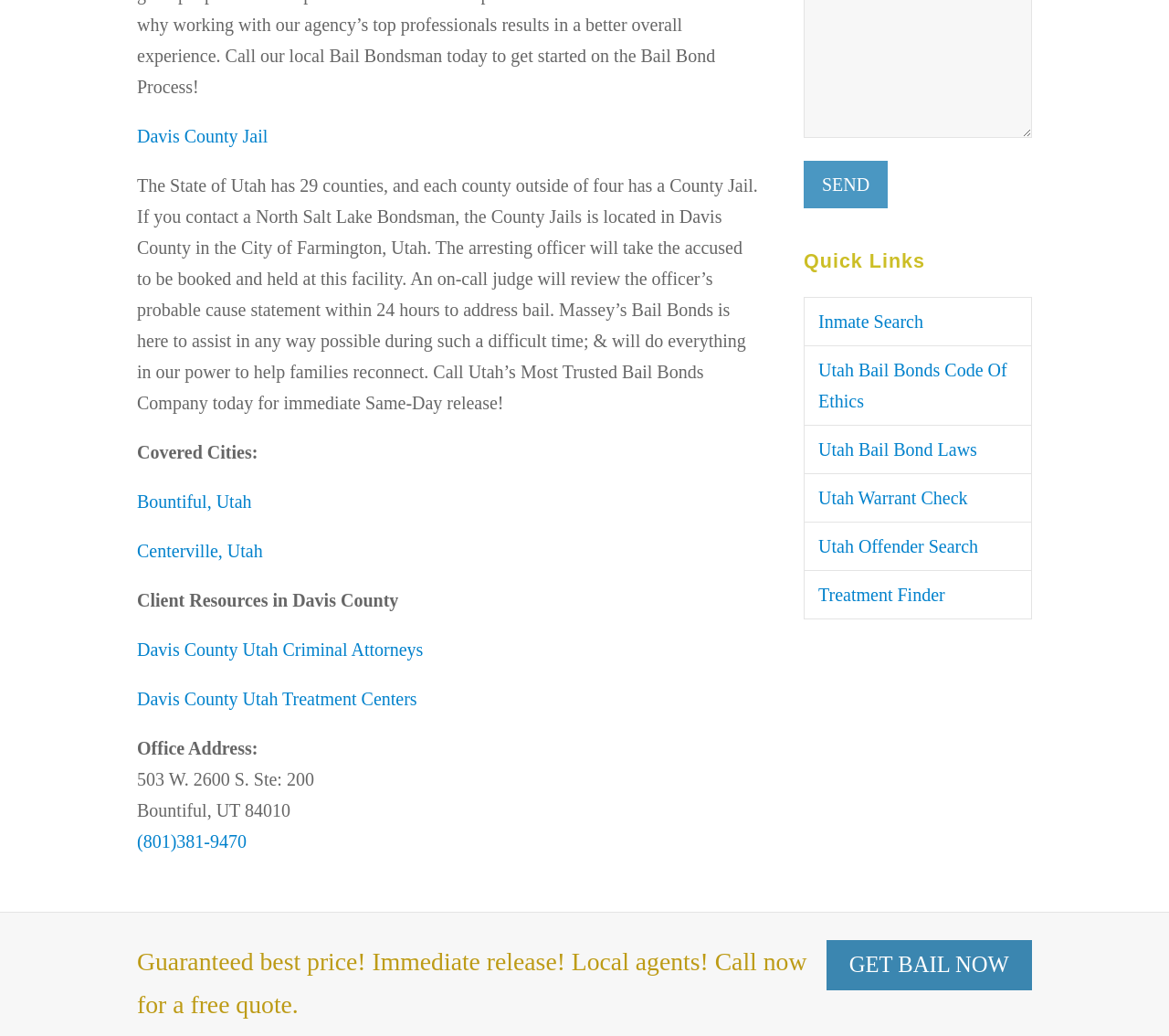Locate the bounding box coordinates of the clickable area needed to fulfill the instruction: "Click the 'Inmate Search' link".

[0.688, 0.286, 0.883, 0.334]